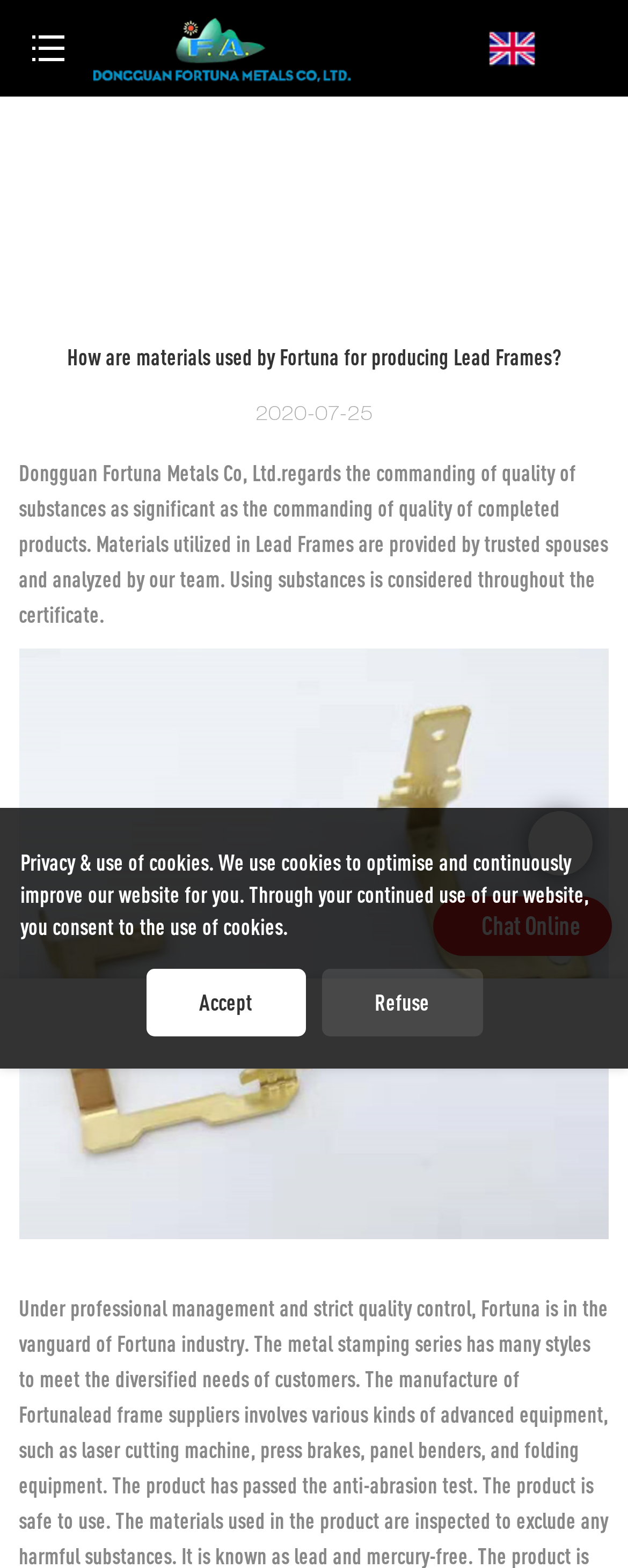What is the purpose of the button with the text 'Chat Online'?
Refer to the image and answer the question using a single word or phrase.

To initiate online chat